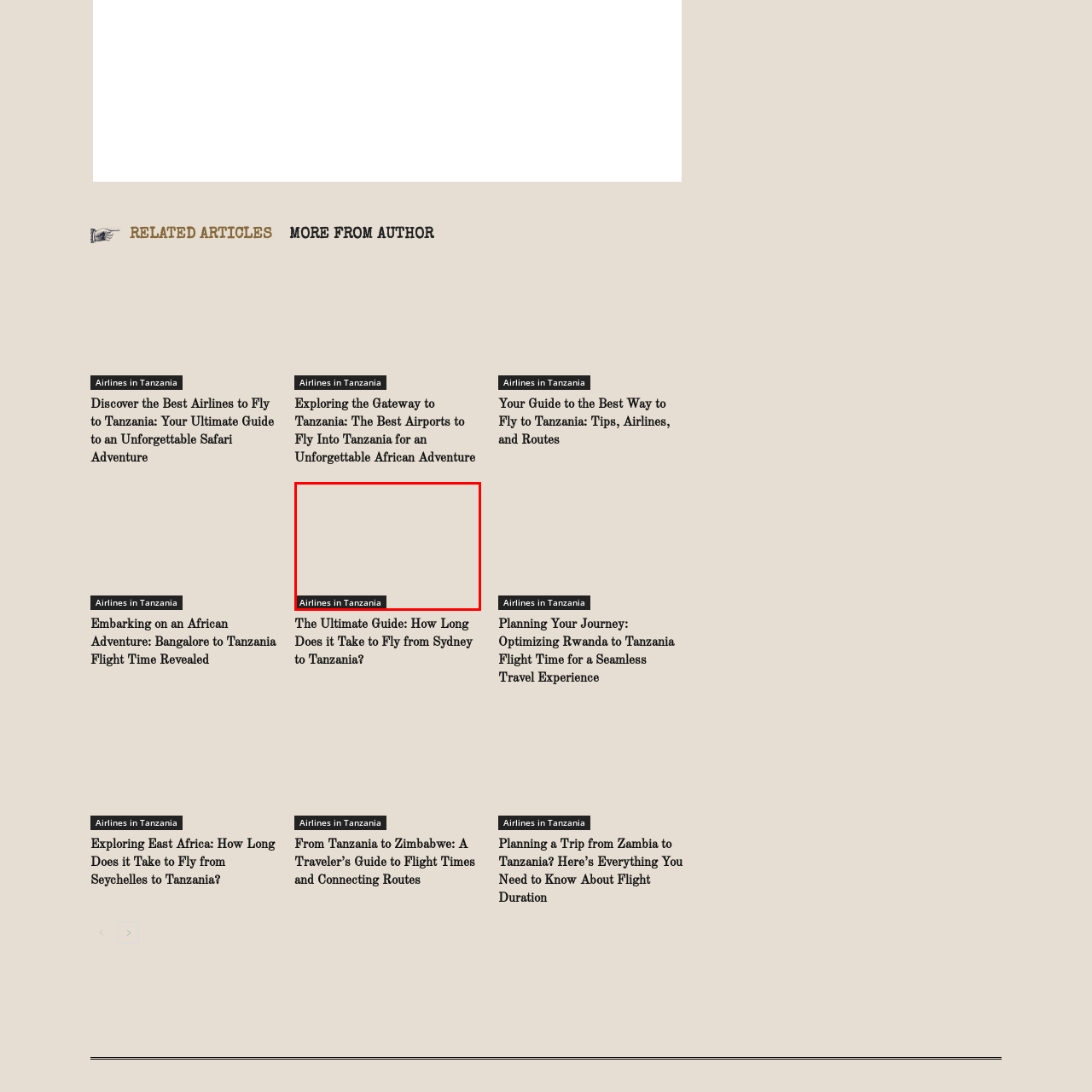Analyze the image highlighted by the red bounding box and give a one-word or phrase answer to the query: Where is the destination being discussed?

Tanzania